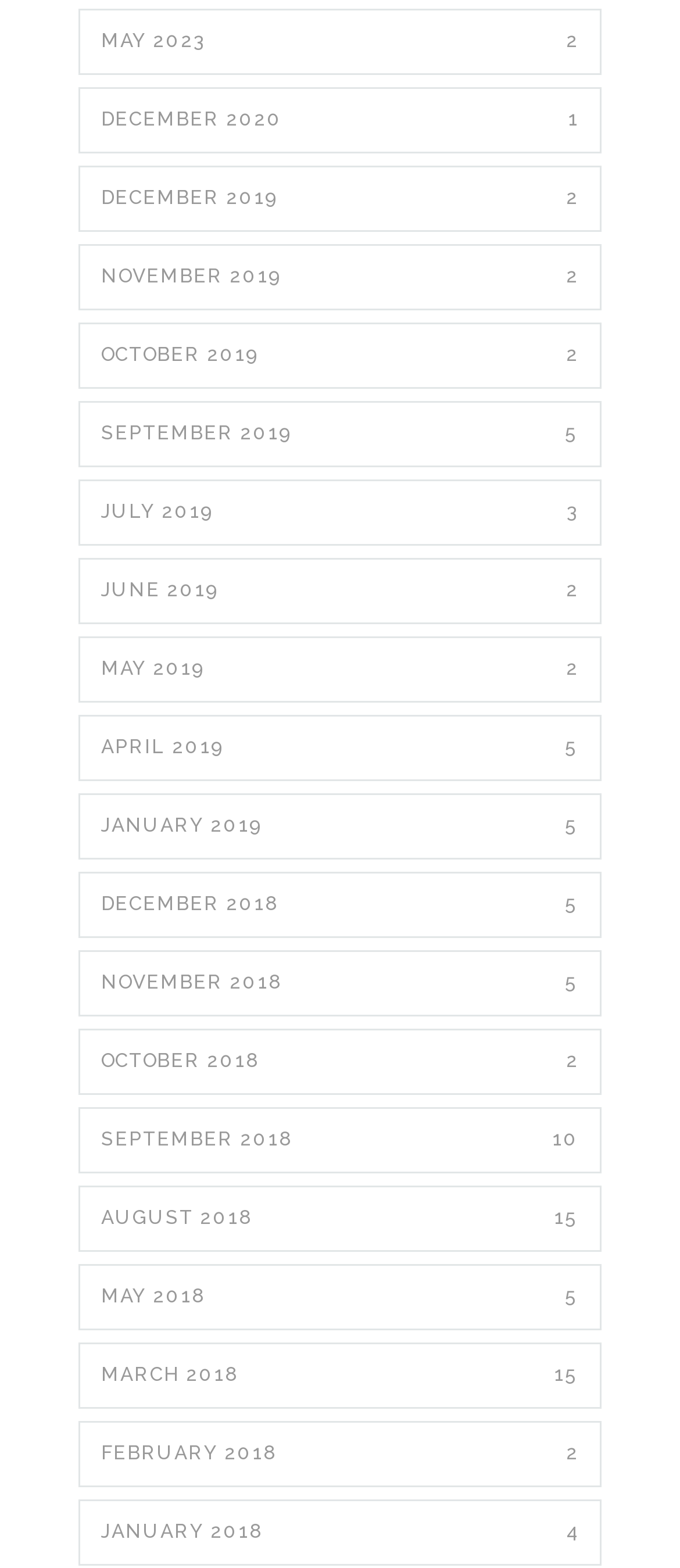Identify the bounding box coordinates of the part that should be clicked to carry out this instruction: "view OCTOBER 2019 archives".

[0.115, 0.205, 0.885, 0.248]